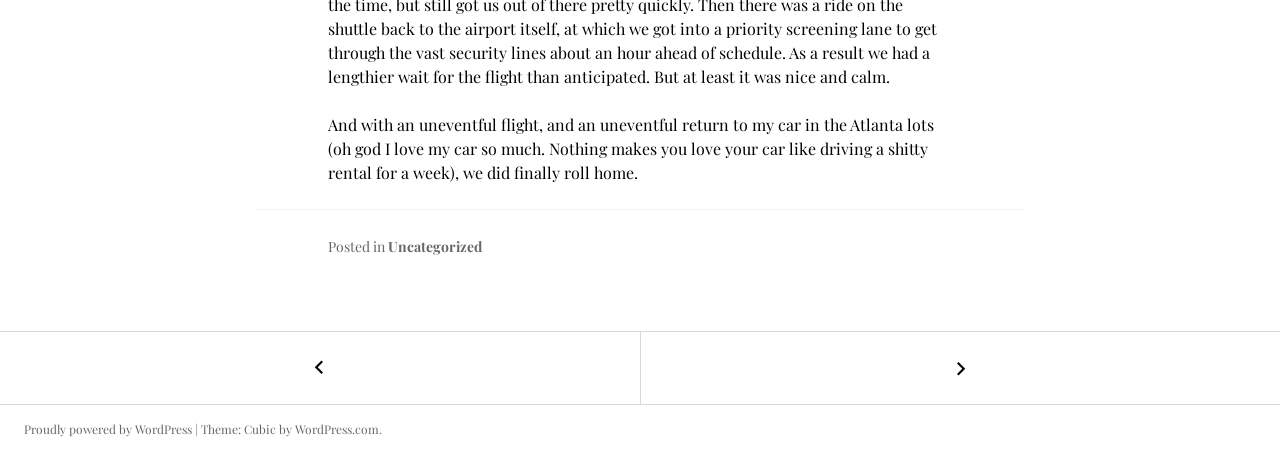Using the information shown in the image, answer the question with as much detail as possible: What is the author's sentiment towards their car?

The author mentions 'oh god I love my car so much' which indicates a strong positive sentiment towards their car.